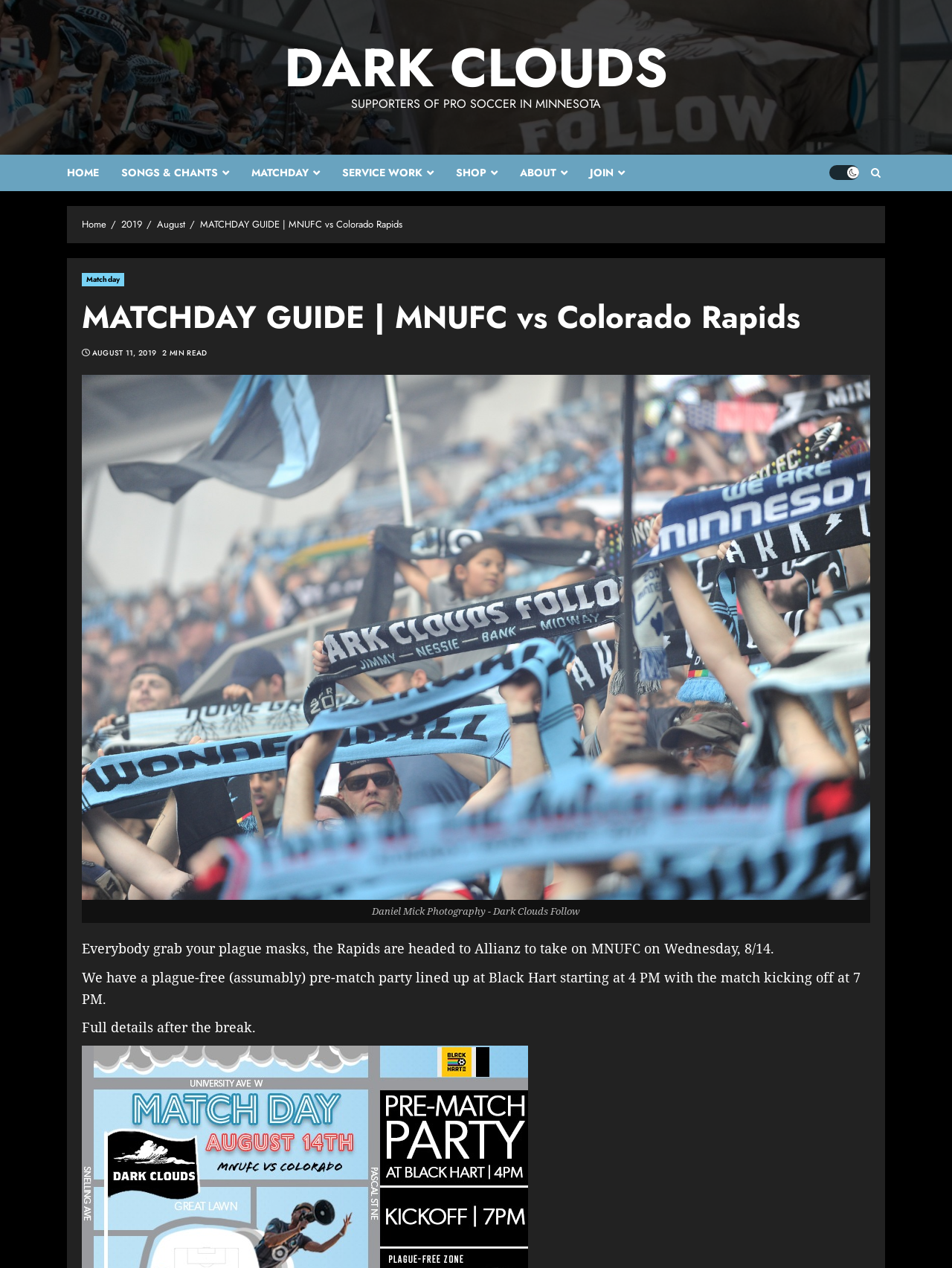Locate the bounding box of the UI element based on this description: "Songs & Chants". Provide four float numbers between 0 and 1 as [left, top, right, bottom].

[0.127, 0.122, 0.264, 0.15]